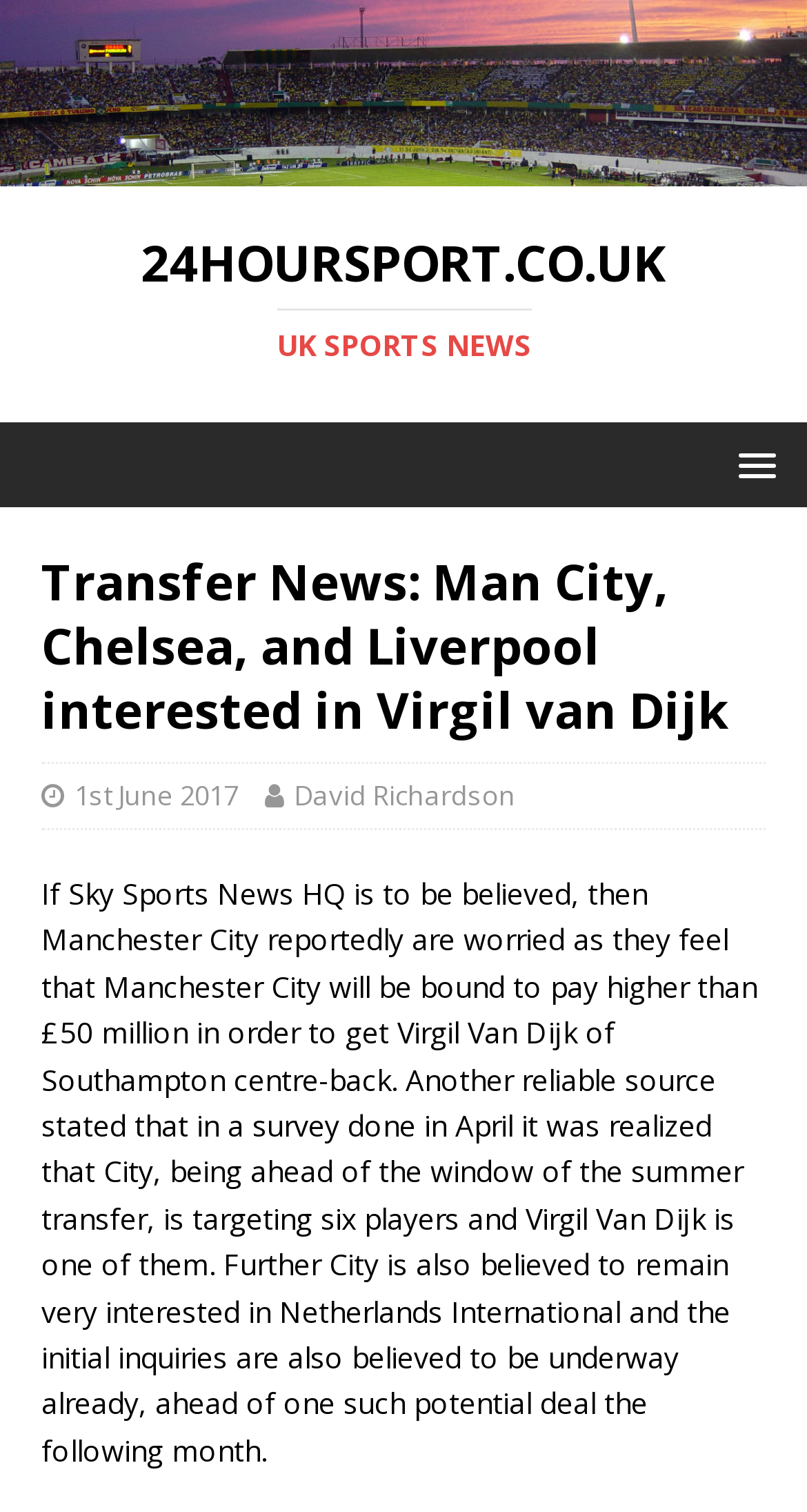Answer the question in a single word or phrase:
Which team is reportedly worried about paying higher than £50 million?

Manchester City